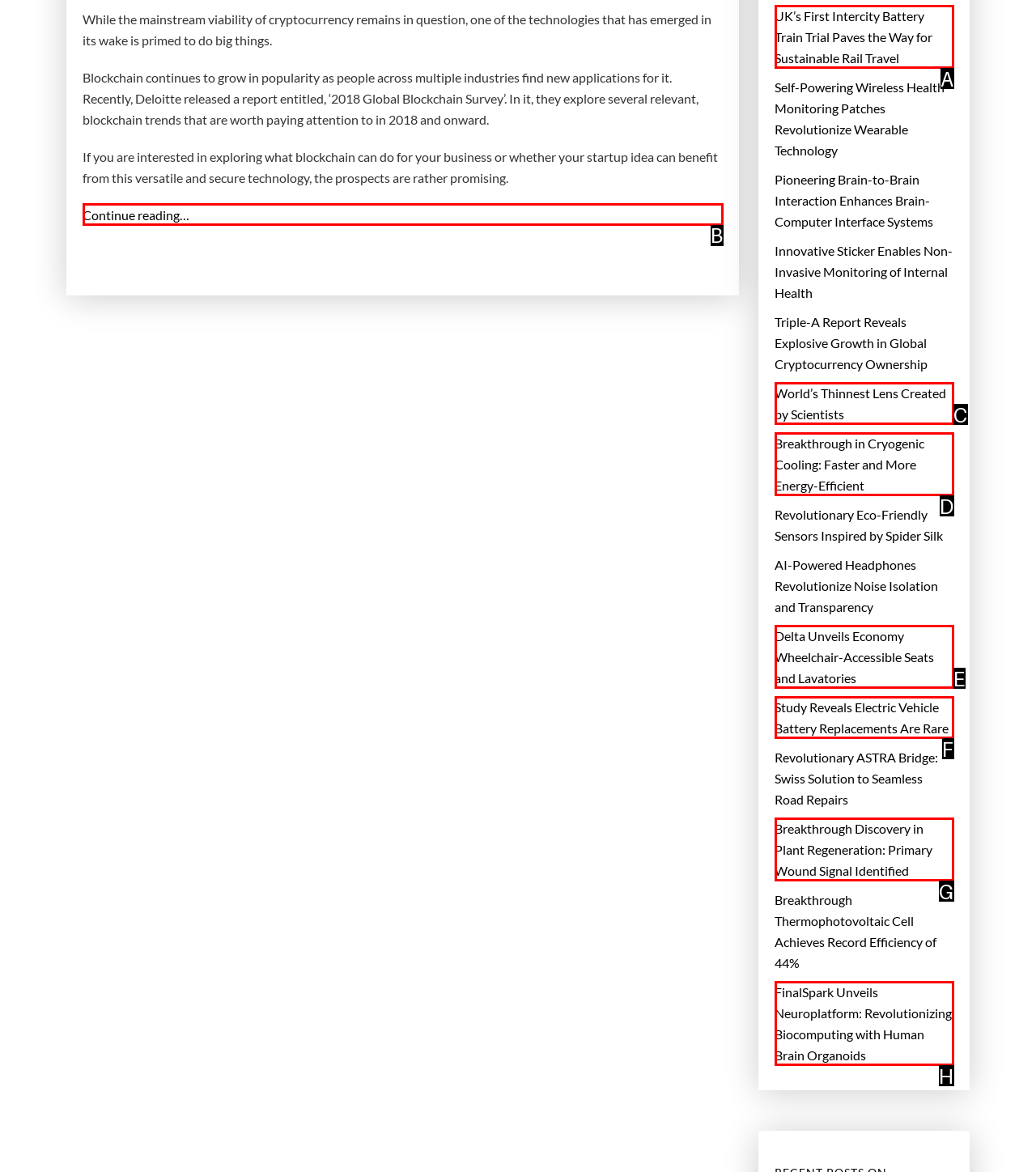Which UI element's letter should be clicked to achieve the task: Read more about blockchain trends for 2018
Provide the letter of the correct choice directly.

B